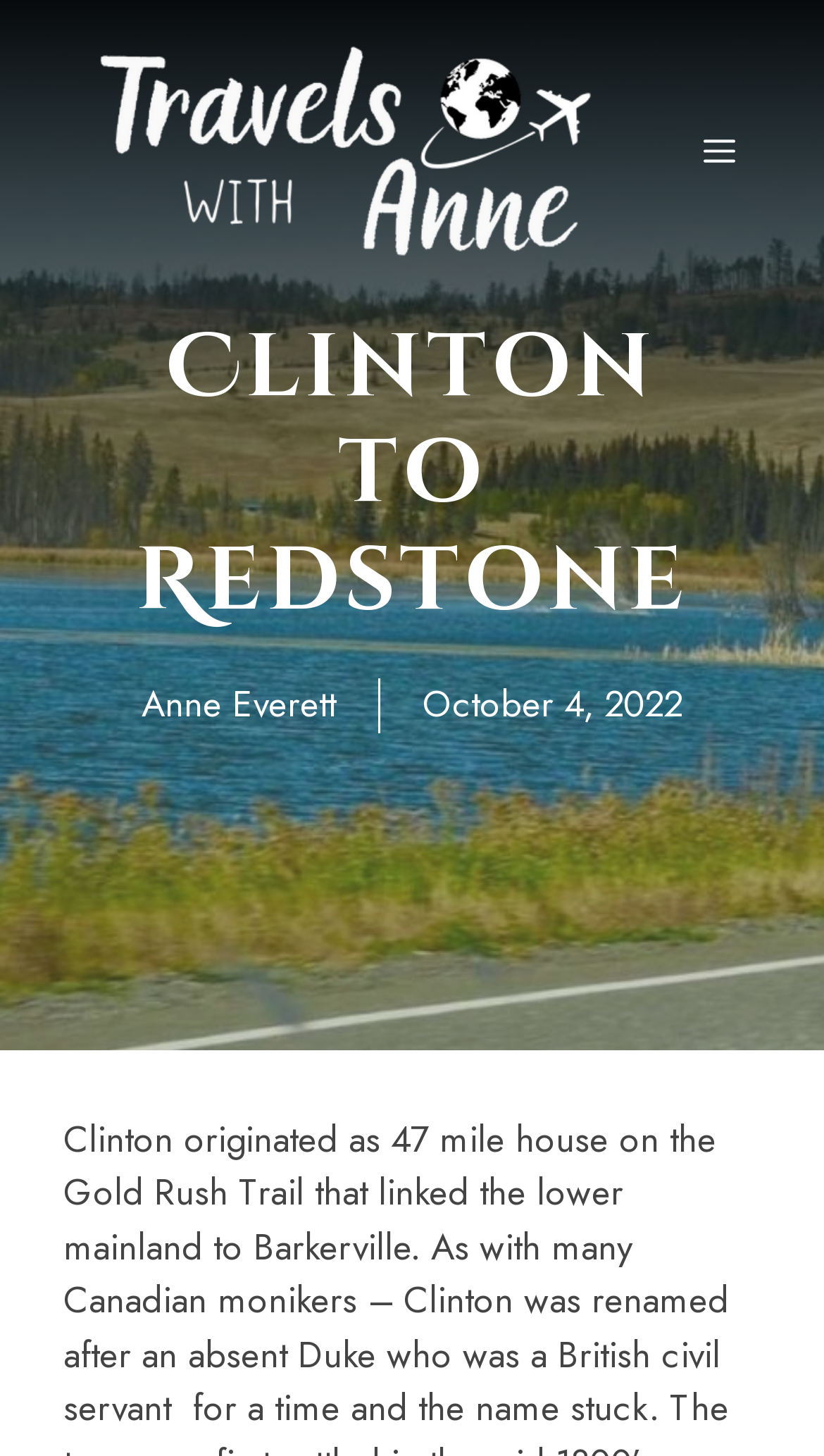Determine the bounding box for the described UI element: "Menu".

[0.823, 0.061, 0.923, 0.148]